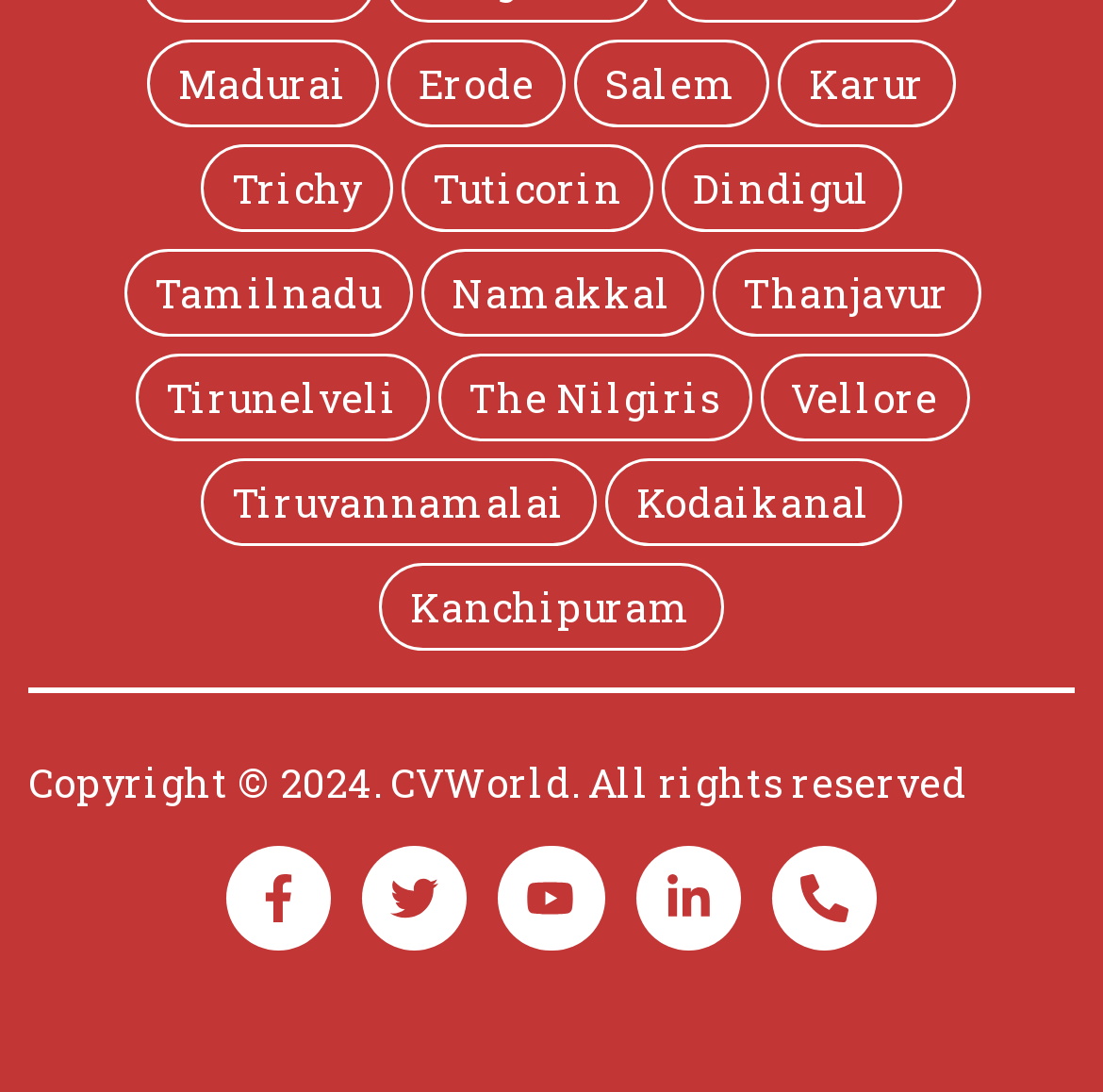How many cities are listed in total?
Based on the screenshot, provide your answer in one word or phrase.

14